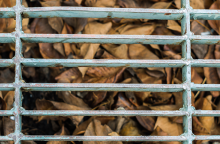Please provide a brief answer to the question using only one word or phrase: 
Why is maintaining clear drainage essential?

Preventing water build-up